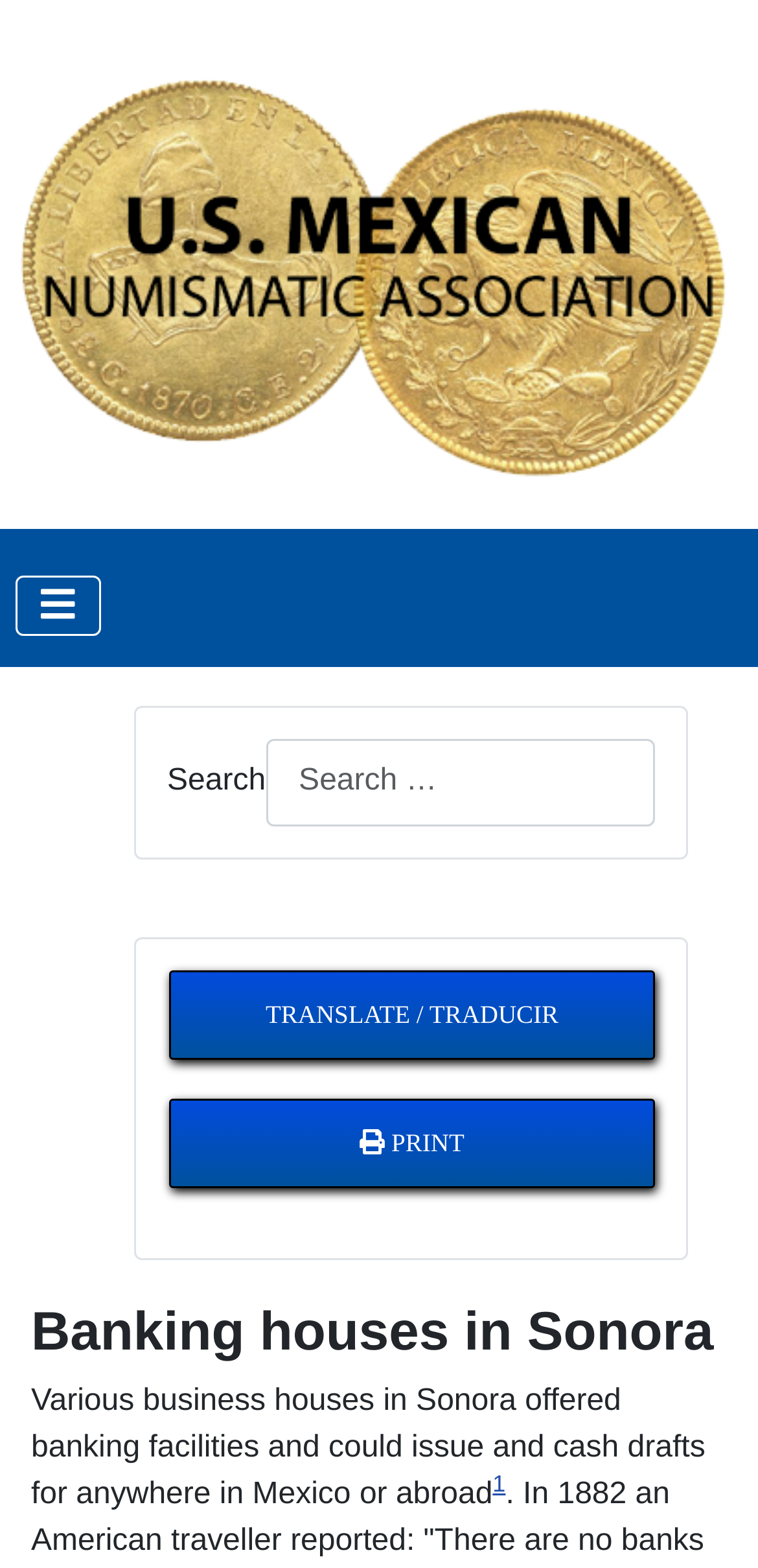What is the superscript number in the text?
Please use the visual content to give a single word or phrase answer.

1